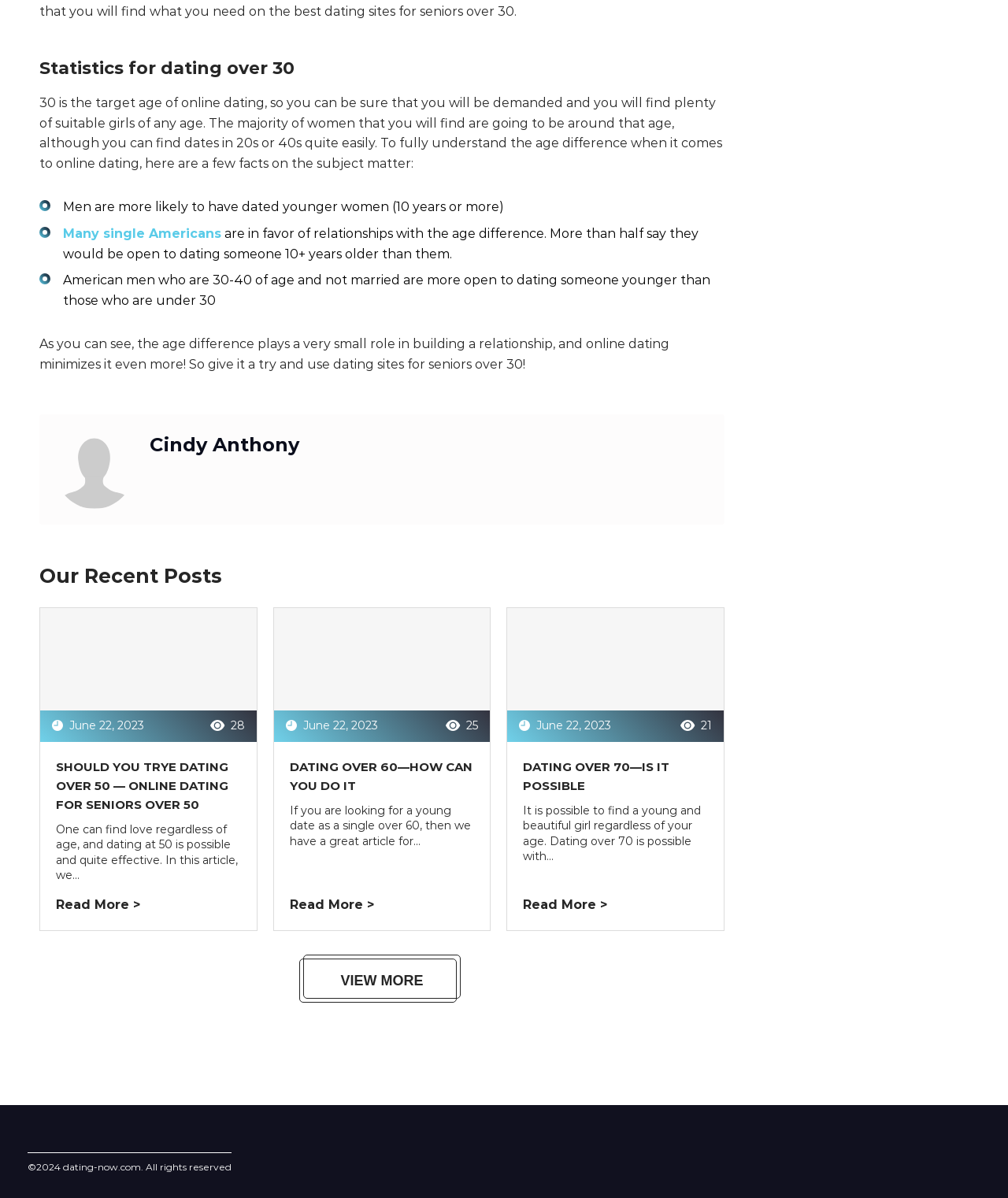What percentage of American men are open to dating someone 10+ years older?
Based on the image content, provide your answer in one word or a short phrase.

More than half